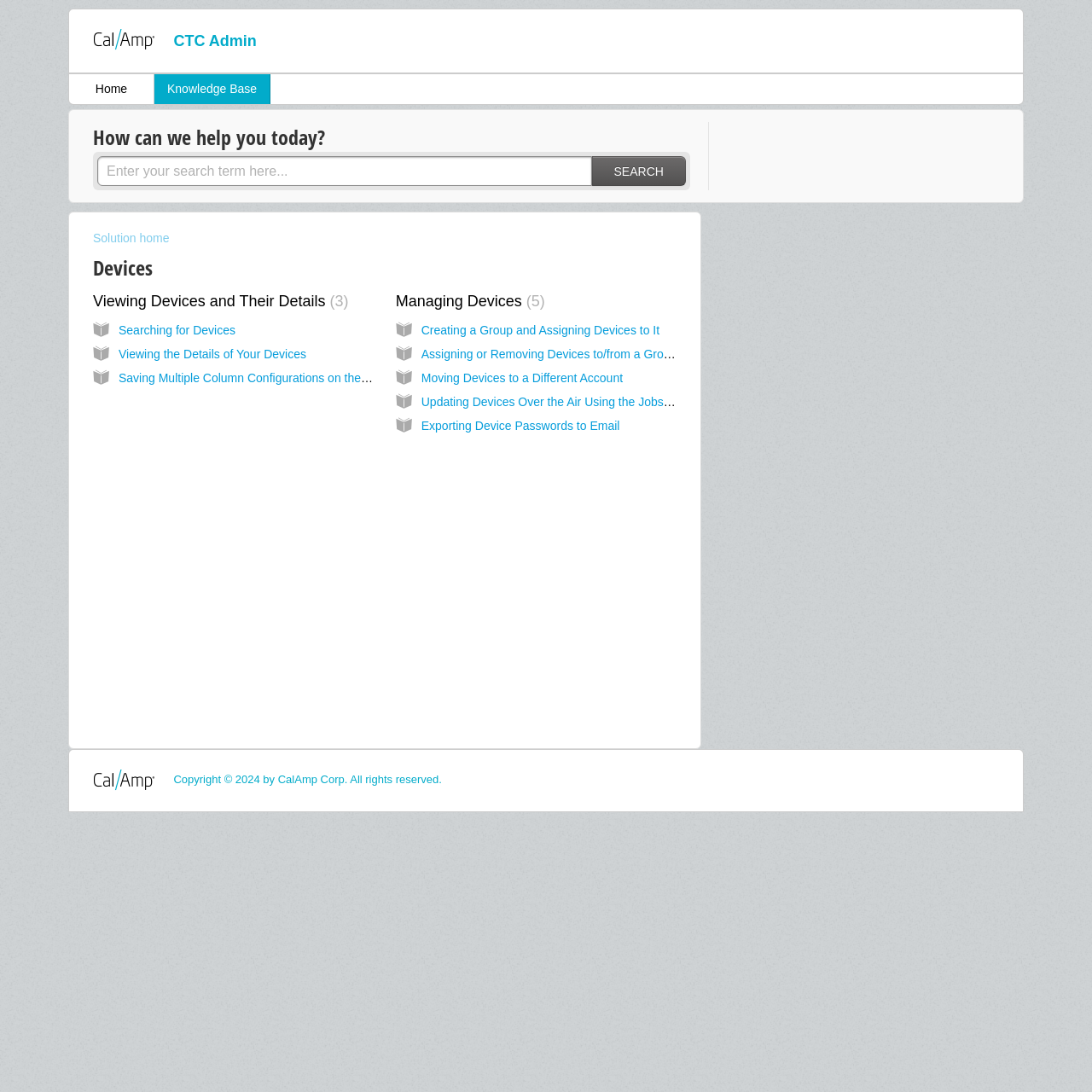Locate the bounding box coordinates of the clickable area needed to fulfill the instruction: "create a group and assign devices to it".

[0.386, 0.296, 0.604, 0.309]